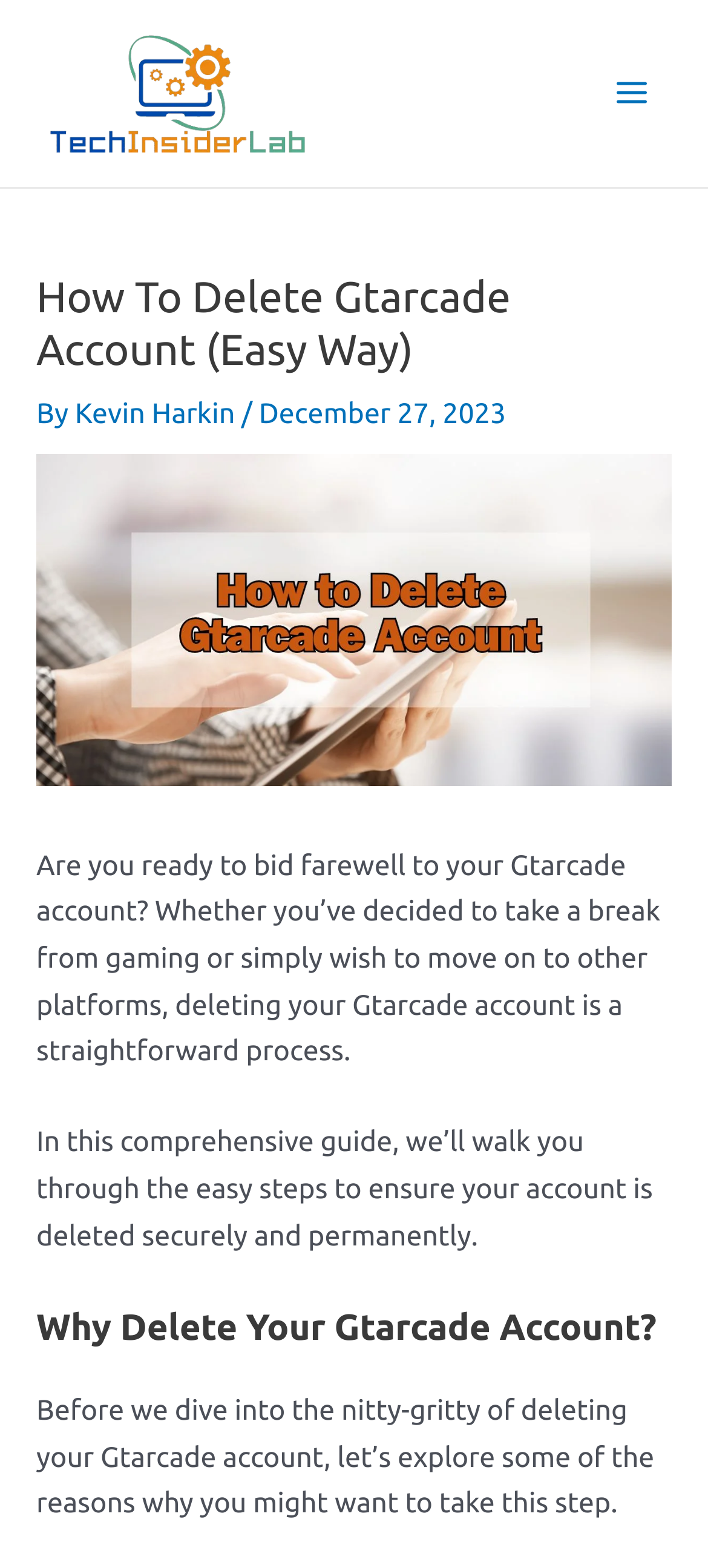What is the date of this article?
Using the image as a reference, answer the question in detail.

The date of this article is December 27, 2023, as specified in the text '/ December 27, 2023' next to the author's name.